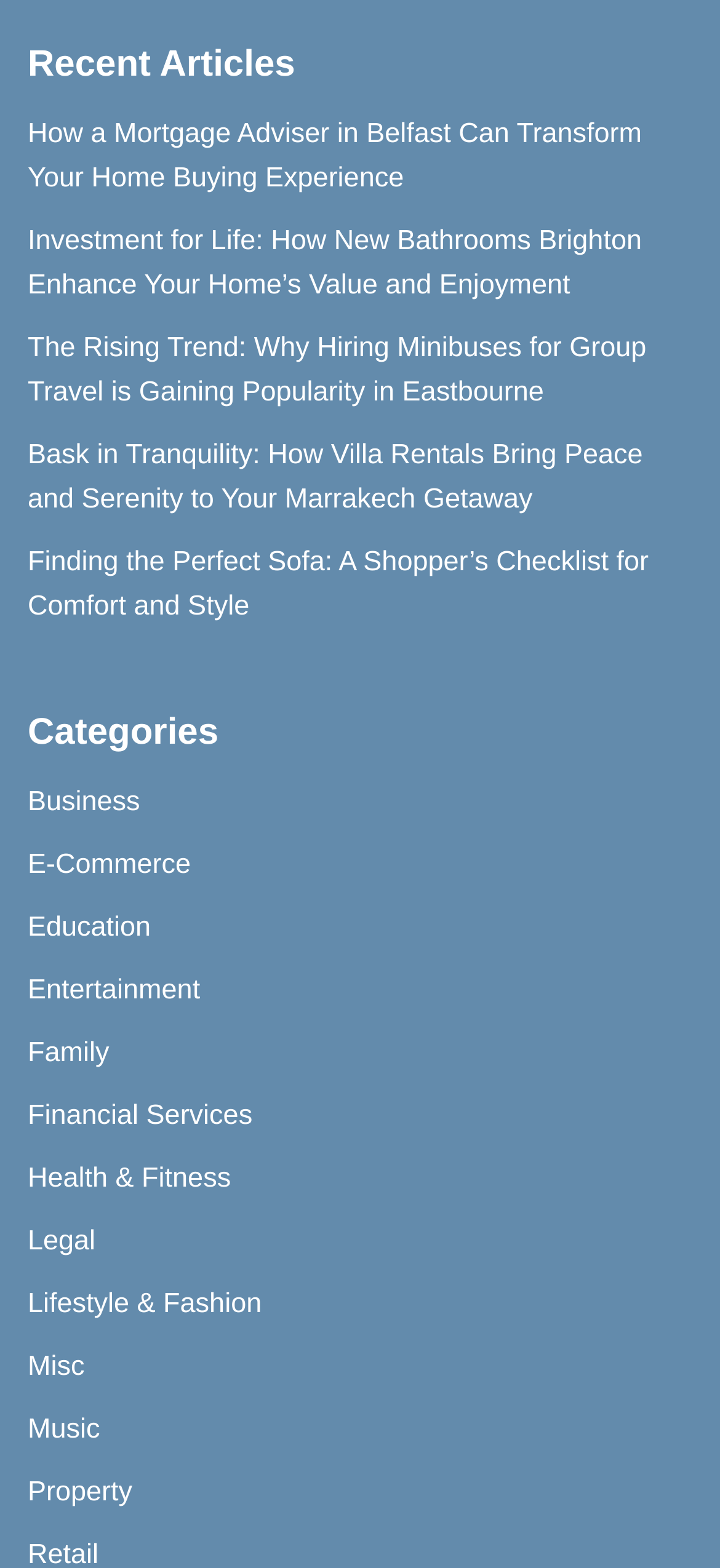Provide the bounding box coordinates of the UI element that matches the description: "Financial Services".

[0.038, 0.702, 0.351, 0.722]